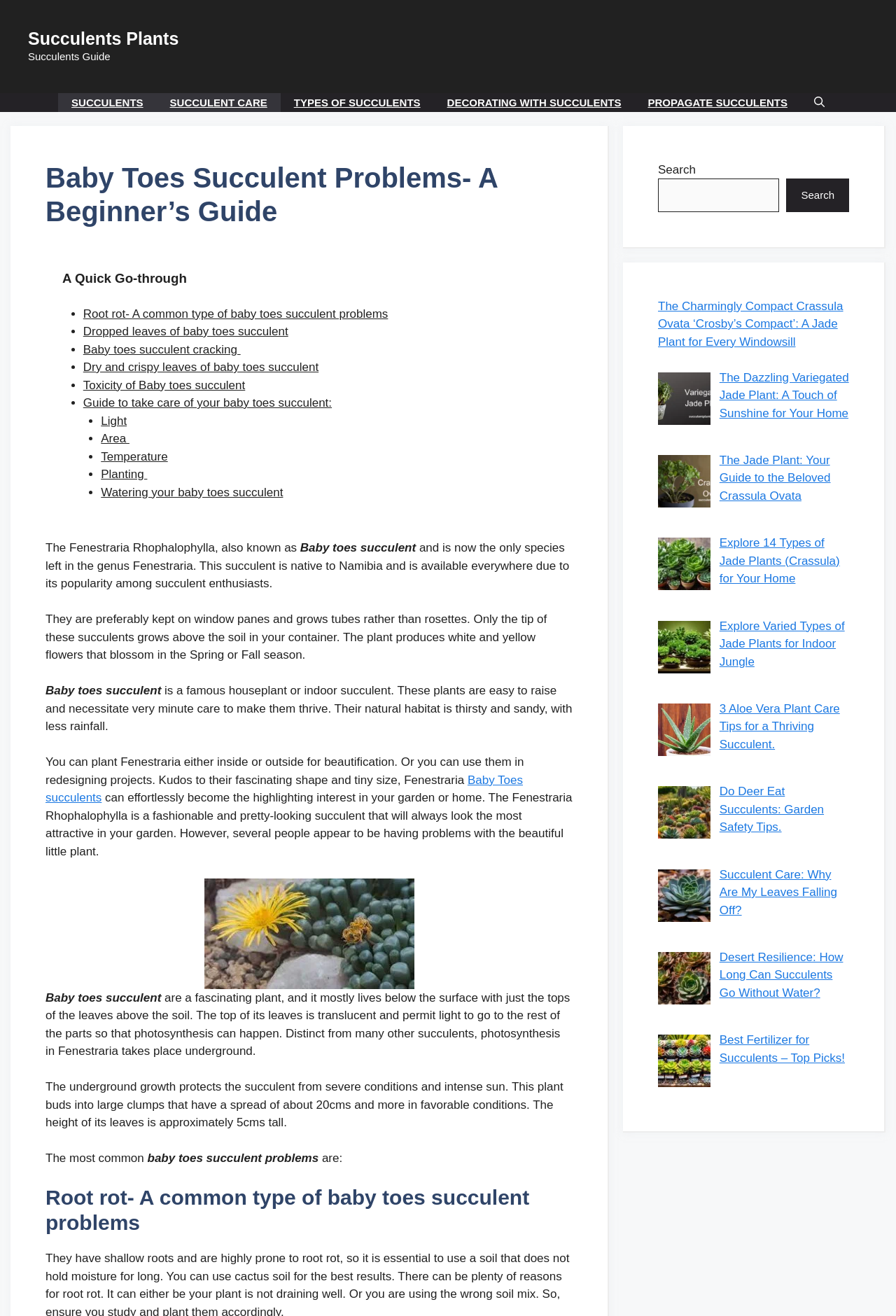Extract the main heading from the webpage content.

Baby Toes Succulent Problems- A Beginner’s Guide